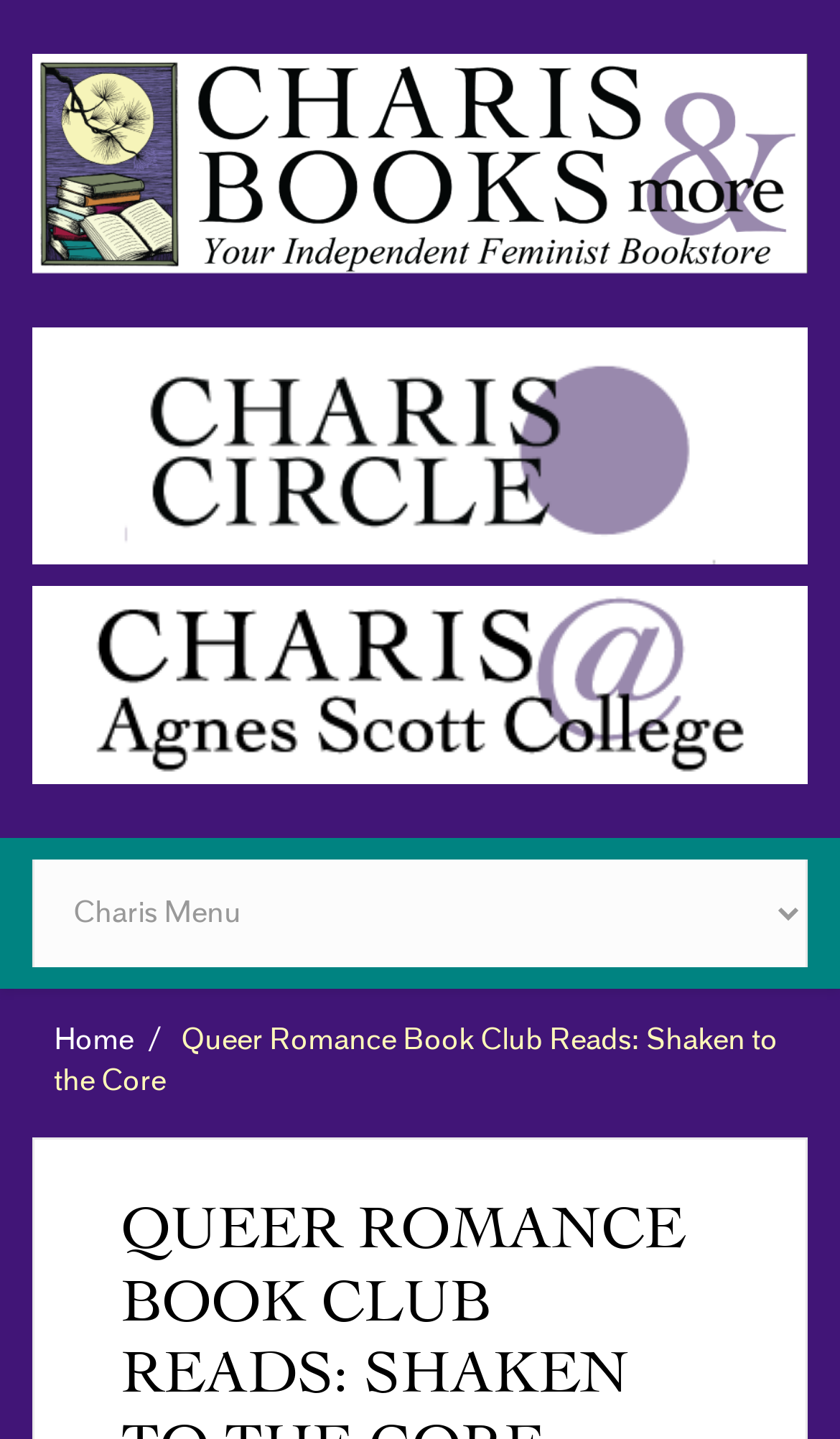Identify and extract the main heading from the webpage.

QUEER ROMANCE BOOK CLUB READS: SHAKEN TO THE CORE